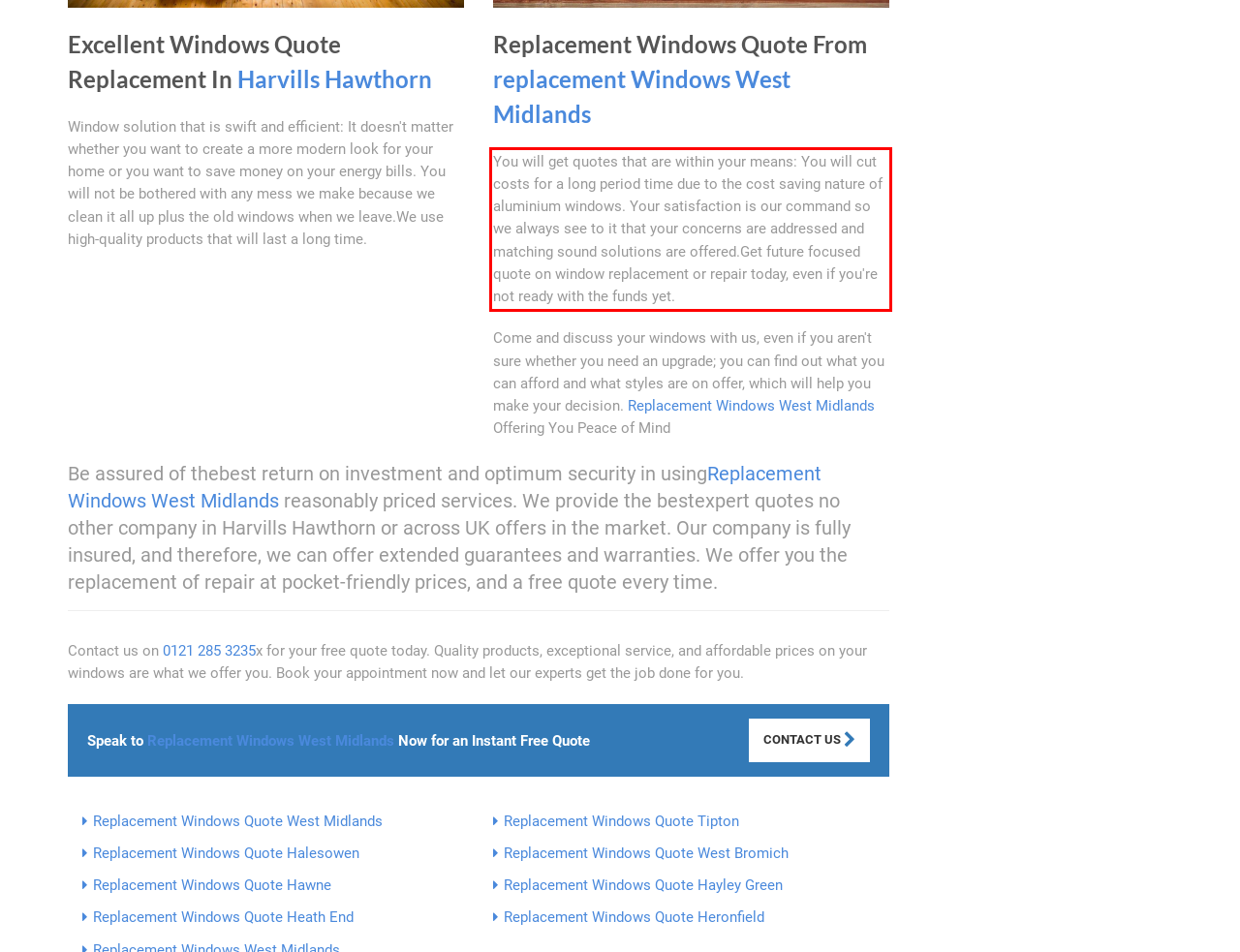Using OCR, extract the text content found within the red bounding box in the given webpage screenshot.

You will get quotes that are within your means: You will cut costs for a long period time due to the cost saving nature of aluminium windows. Your satisfaction is our command so we always see to it that your concerns are addressed and matching sound solutions are offered.Get future focused quote on window replacement or repair today, even if you're not ready with the funds yet.